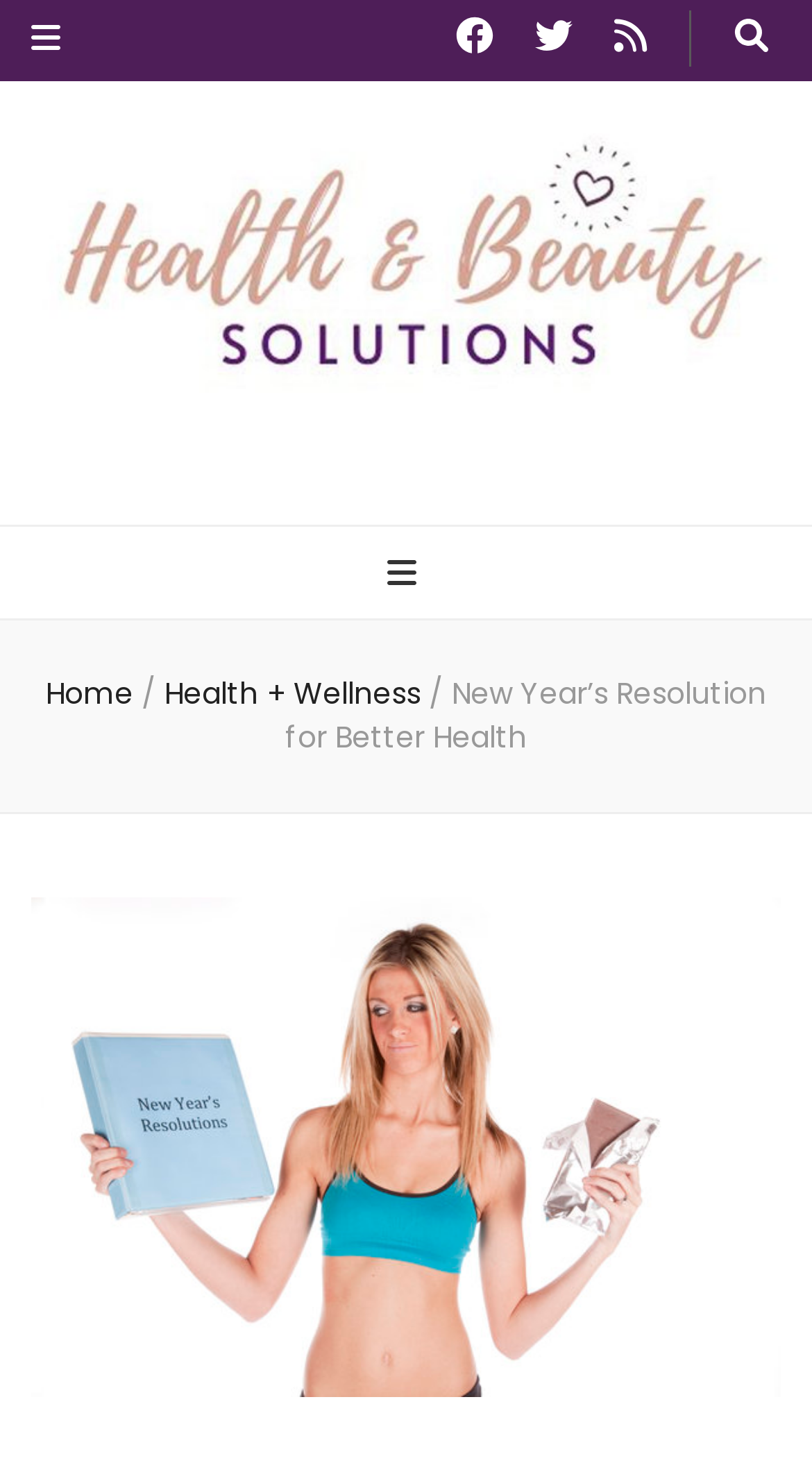How many menu toggle buttons are there?
Give a one-word or short-phrase answer derived from the screenshot.

Three